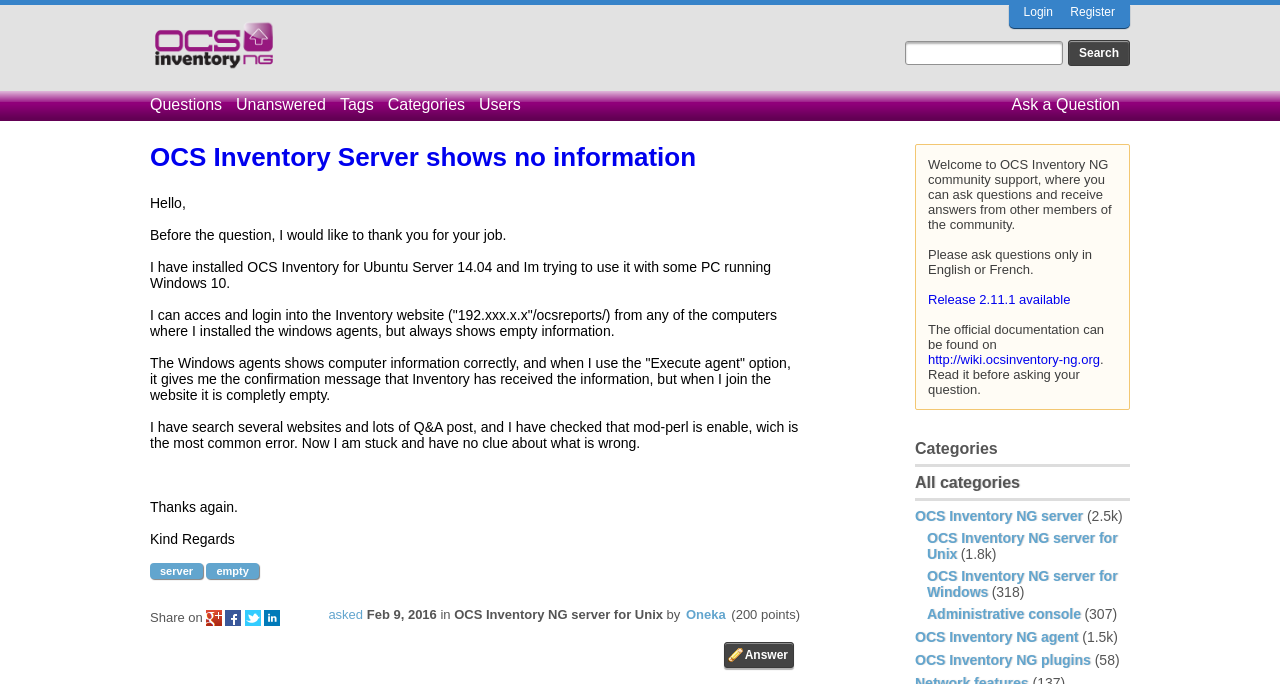Please identify the bounding box coordinates of the region to click in order to complete the task: "Login to the forum". The coordinates must be four float numbers between 0 and 1, specified as [left, top, right, bottom].

[0.8, 0.007, 0.823, 0.028]